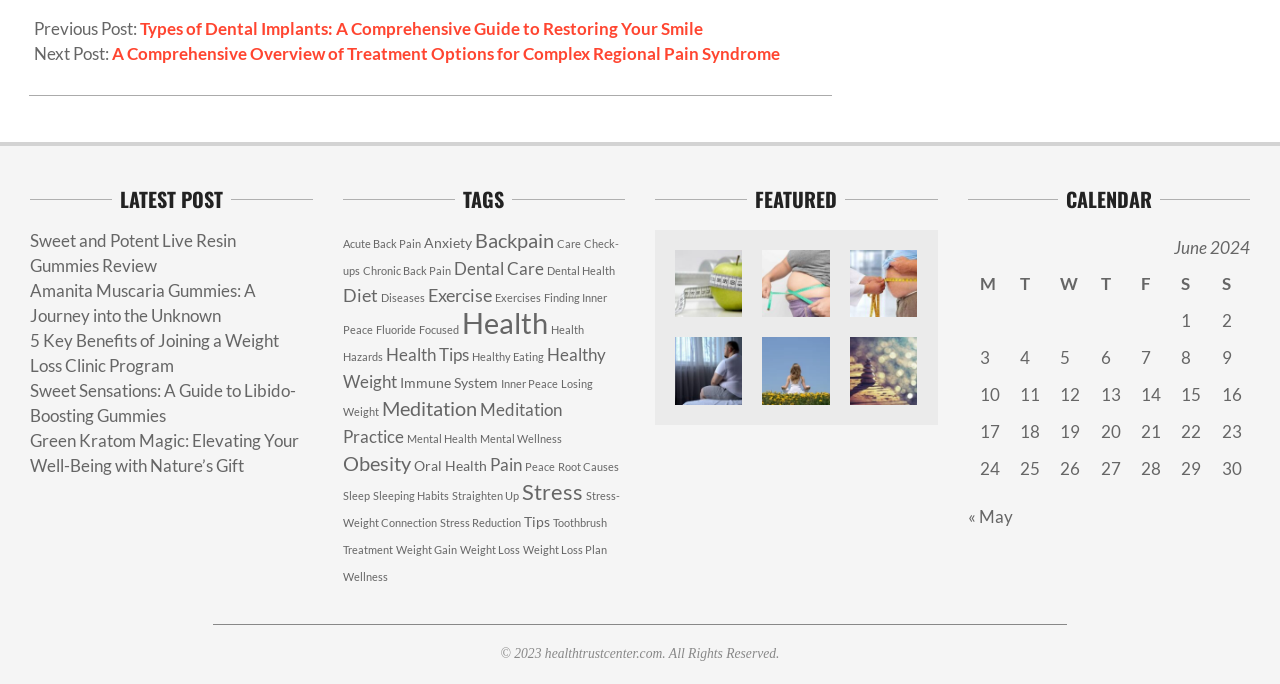Given the webpage screenshot and the description, determine the bounding box coordinates (top-left x, top-left y, bottom-right x, bottom-right y) that define the location of the UI element matching this description: Meditation

[0.298, 0.579, 0.372, 0.614]